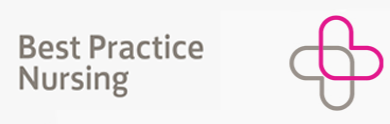Please give a short response to the question using one word or a phrase:
What values does the logo represent?

Professionalism and care